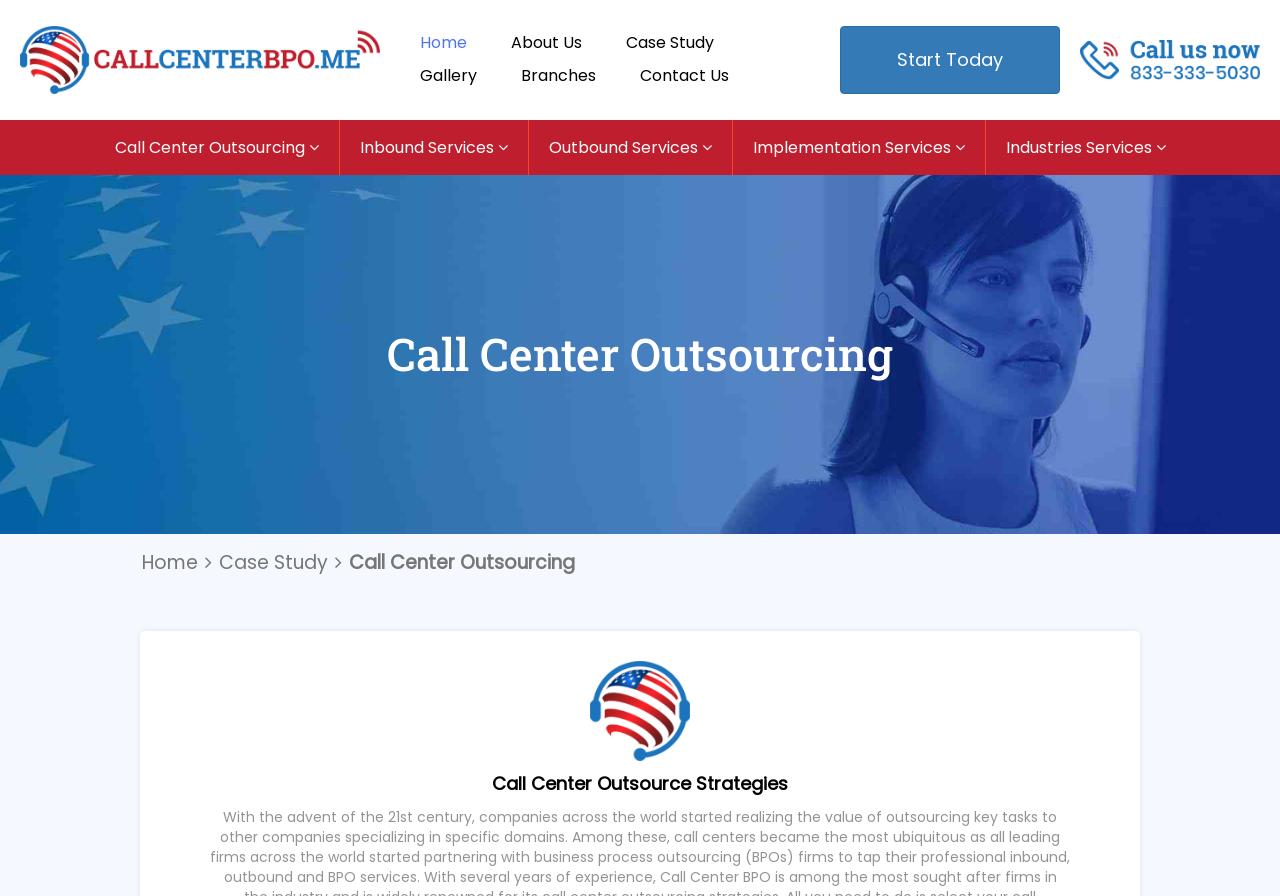Given the webpage screenshot and the description, determine the bounding box coordinates (top-left x, top-left y, bottom-right x, bottom-right y) that define the location of the UI element matching this description: Branches

[0.391, 0.067, 0.481, 0.104]